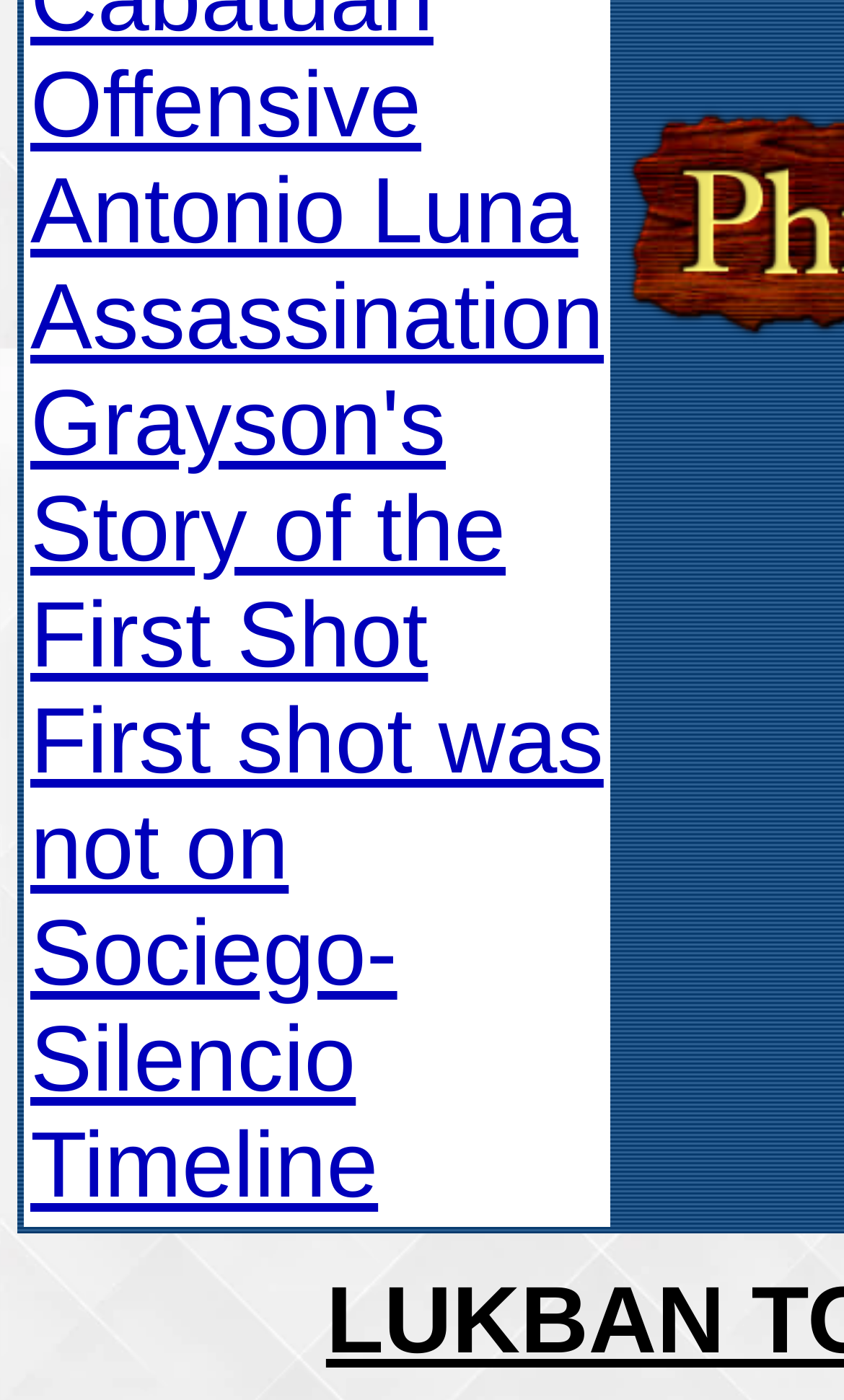Identify the bounding box coordinates of the HTML element based on this description: "Antonio Luna Assassination".

[0.036, 0.114, 0.715, 0.264]